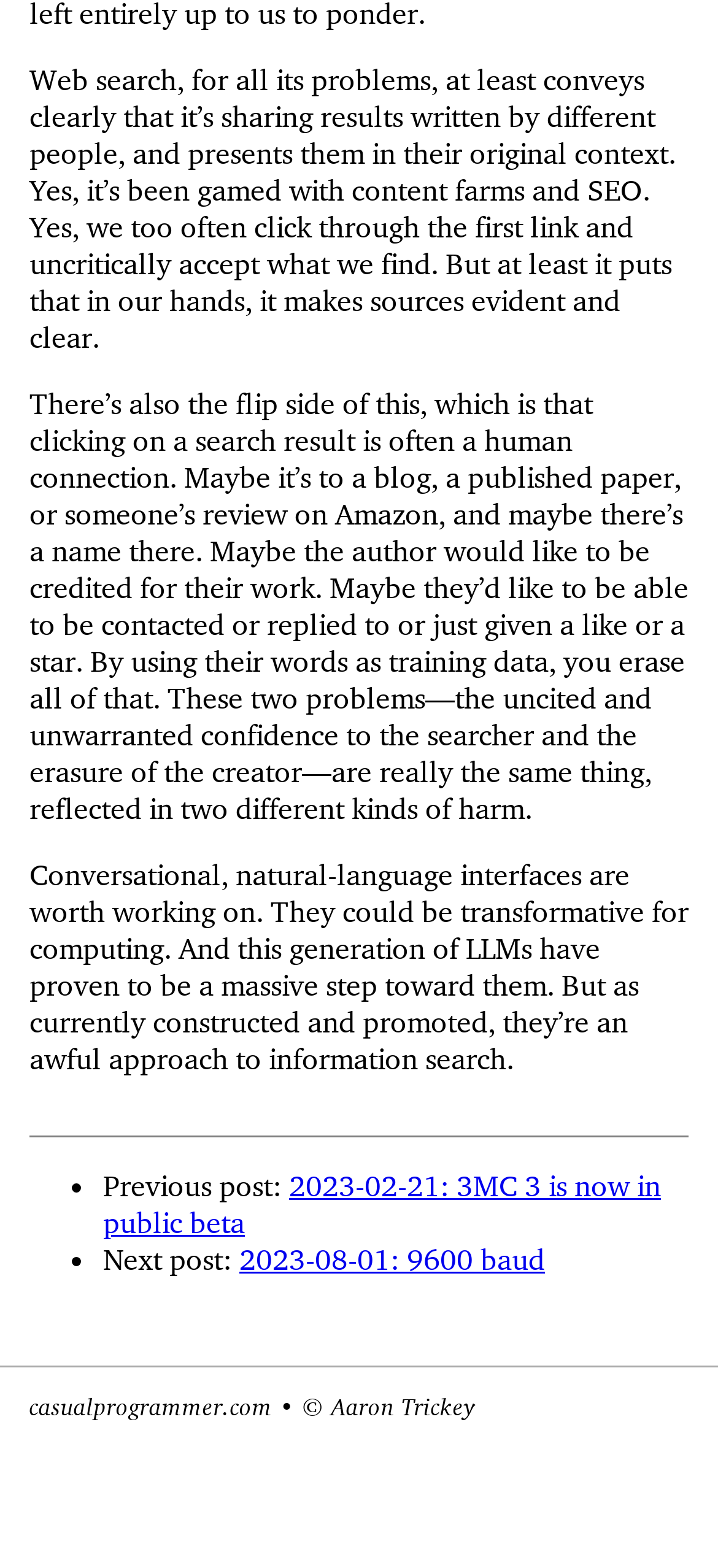What is the format of the article?
Please respond to the question with as much detail as possible.

The article appears to be a blog post, with a informal tone and a personal perspective. The format is similar to a traditional blog post, with a main body of text and navigation links to other posts at the bottom.